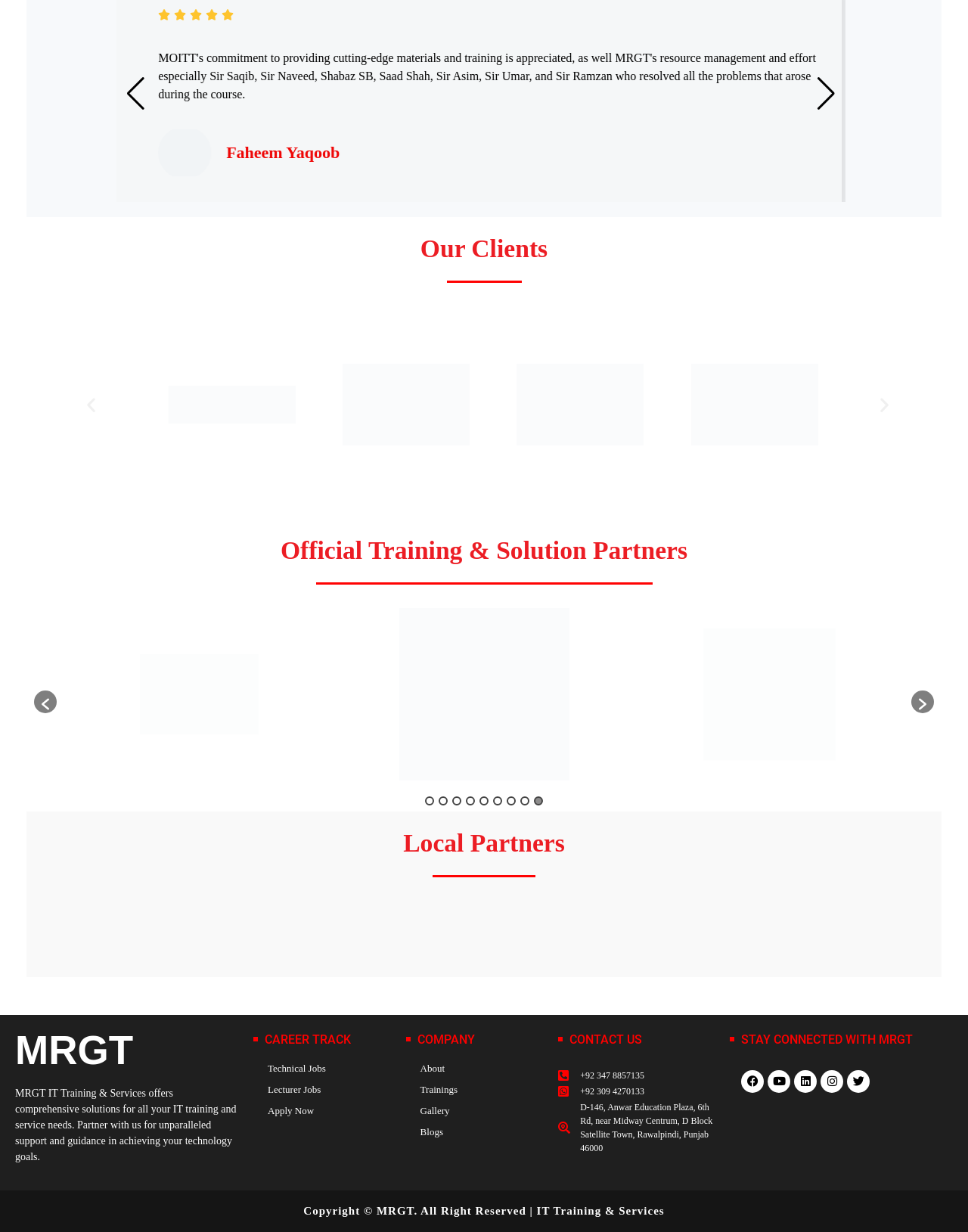Select the bounding box coordinates of the element I need to click to carry out the following instruction: "Click the Technical Jobs link".

[0.262, 0.863, 0.336, 0.88]